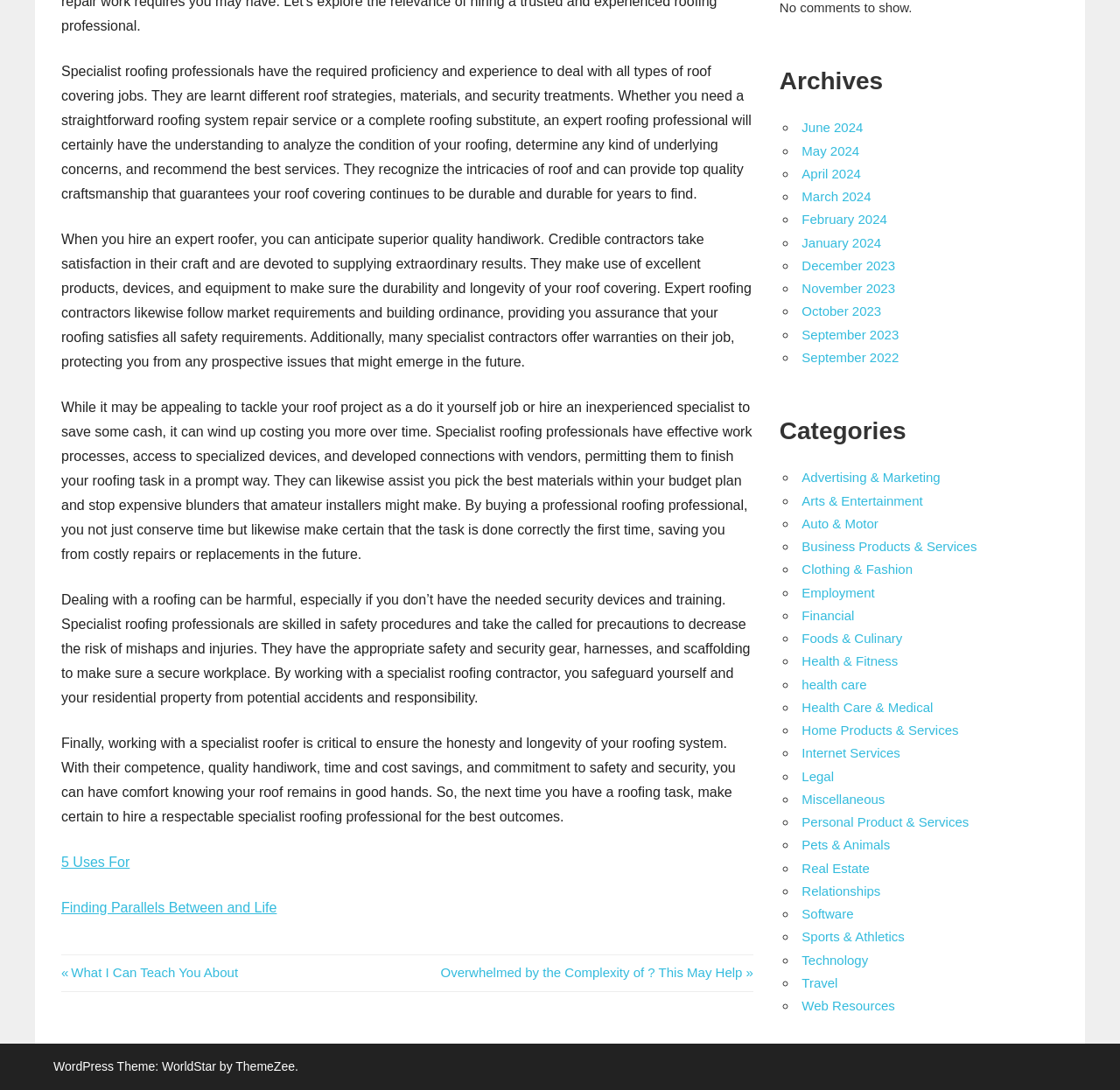Provide the bounding box coordinates for the UI element that is described as: "Pets & Animals".

[0.716, 0.768, 0.795, 0.782]